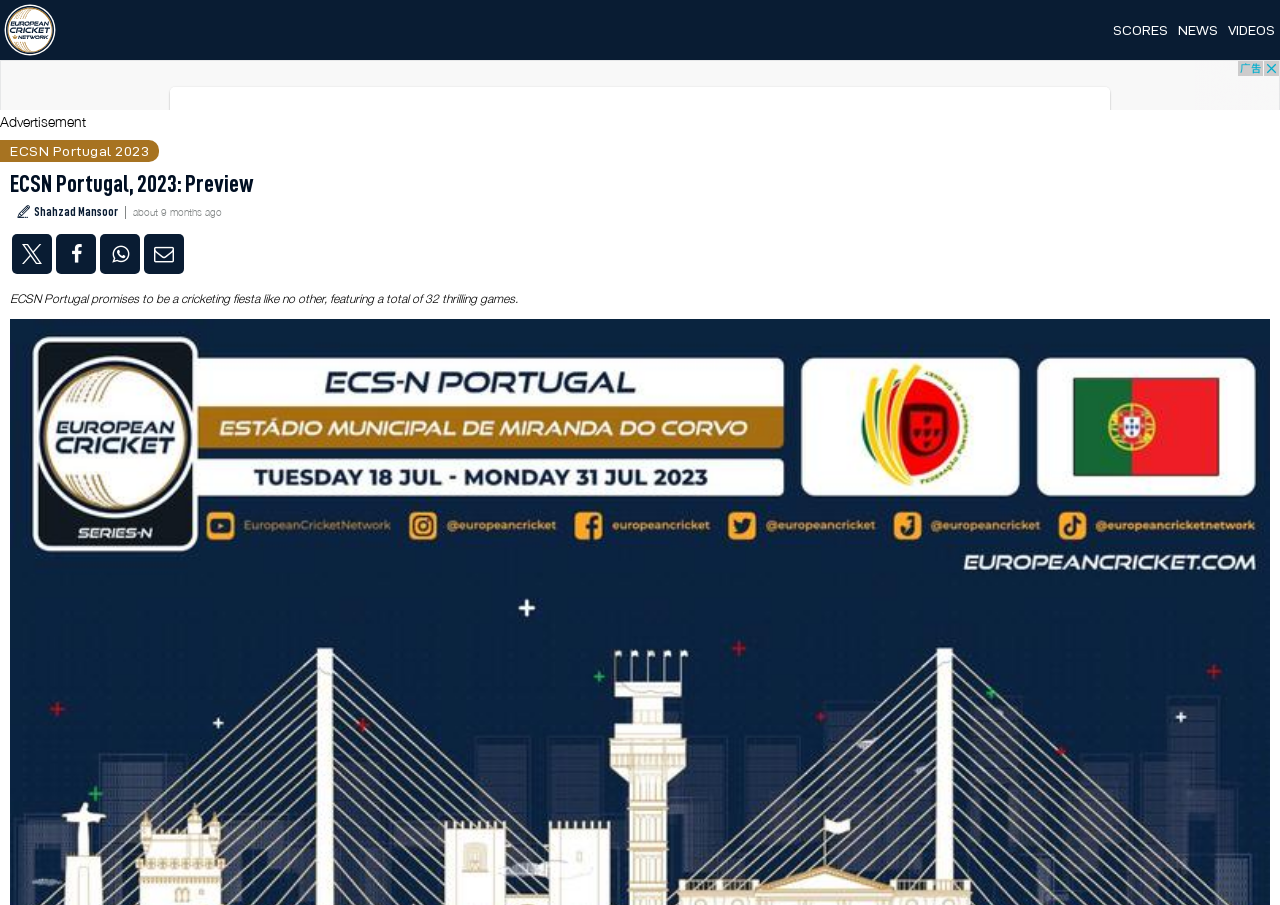Bounding box coordinates should be provided in the format (top-left x, top-left y, bottom-right x, bottom-right y) with all values between 0 and 1. Identify the bounding box for this UI element: aria-label="Share by whatsapp"

[0.078, 0.259, 0.109, 0.303]